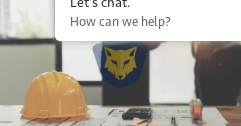What is the tone of the chat interface?
Refer to the image and provide a thorough answer to the question.

The scene is set with a chat interface that reads 'Let's chat. How can we help?', which suggests an approachable and inviting tone, conveying a sense of customer service and support.